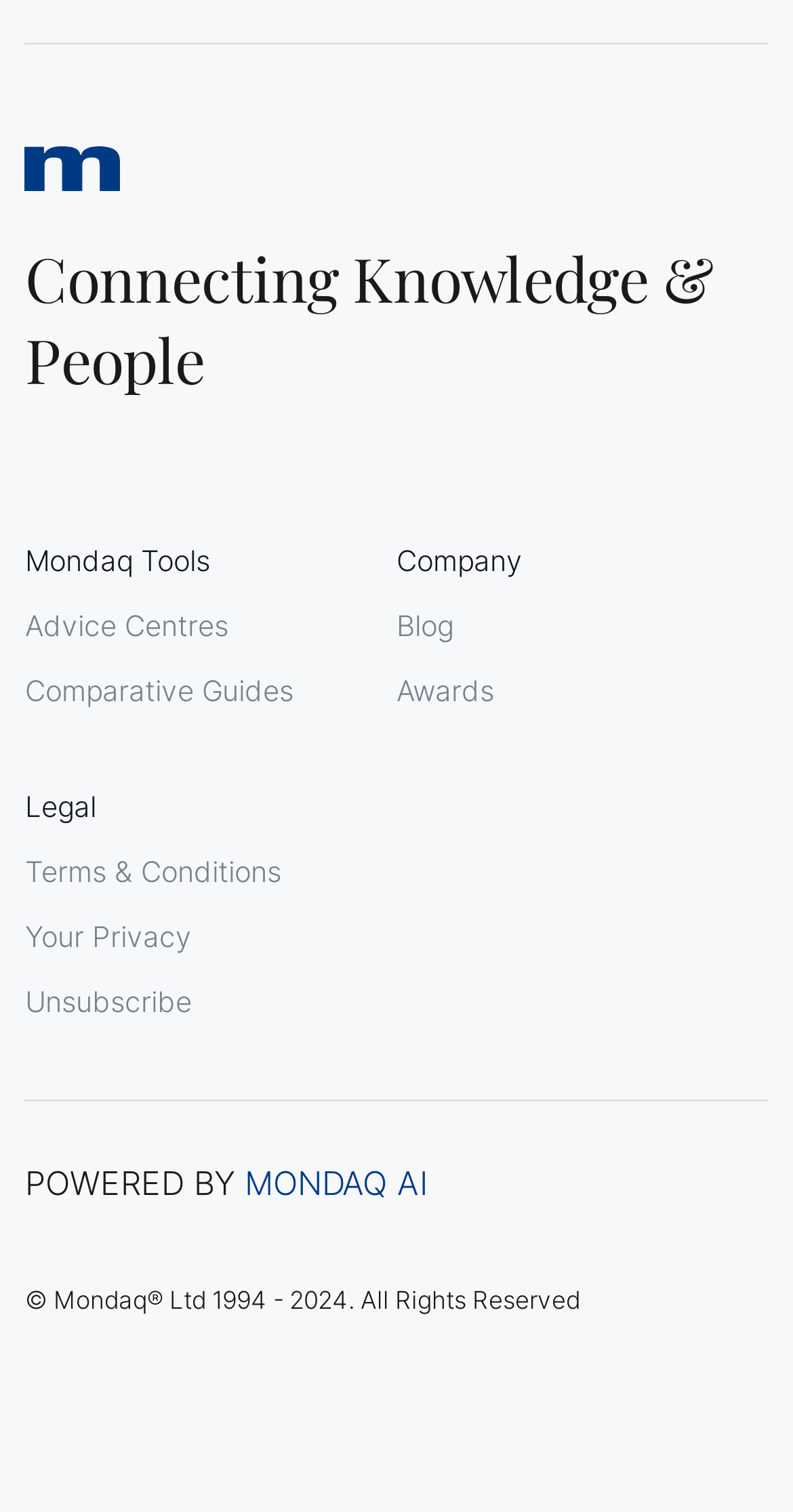What is the name of the AI technology used by Mondaq?
Please provide a comprehensive answer based on the information in the image.

At the bottom of the webpage, there is a static text 'POWERED BY' followed by 'MONDAQ AI', indicating that Mondaq uses MONDAQ AI technology.